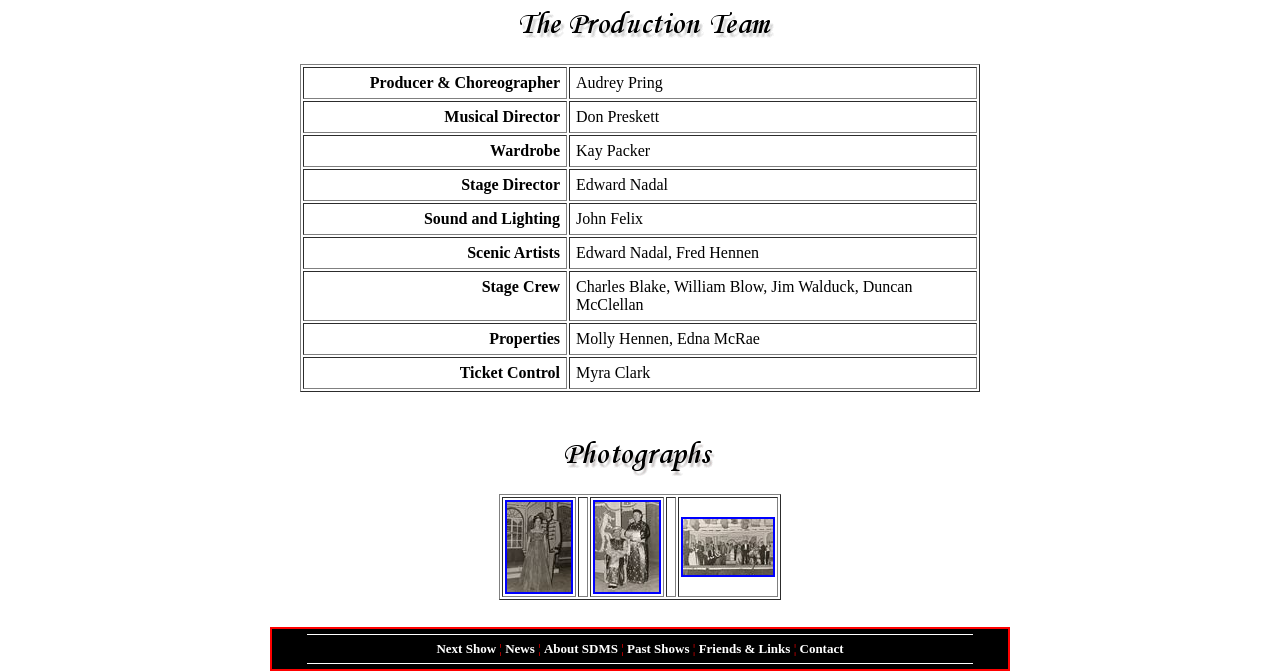Locate the bounding box coordinates of the element you need to click to accomplish the task described by this instruction: "Click the 'Virginia Standards of Learning' link".

None